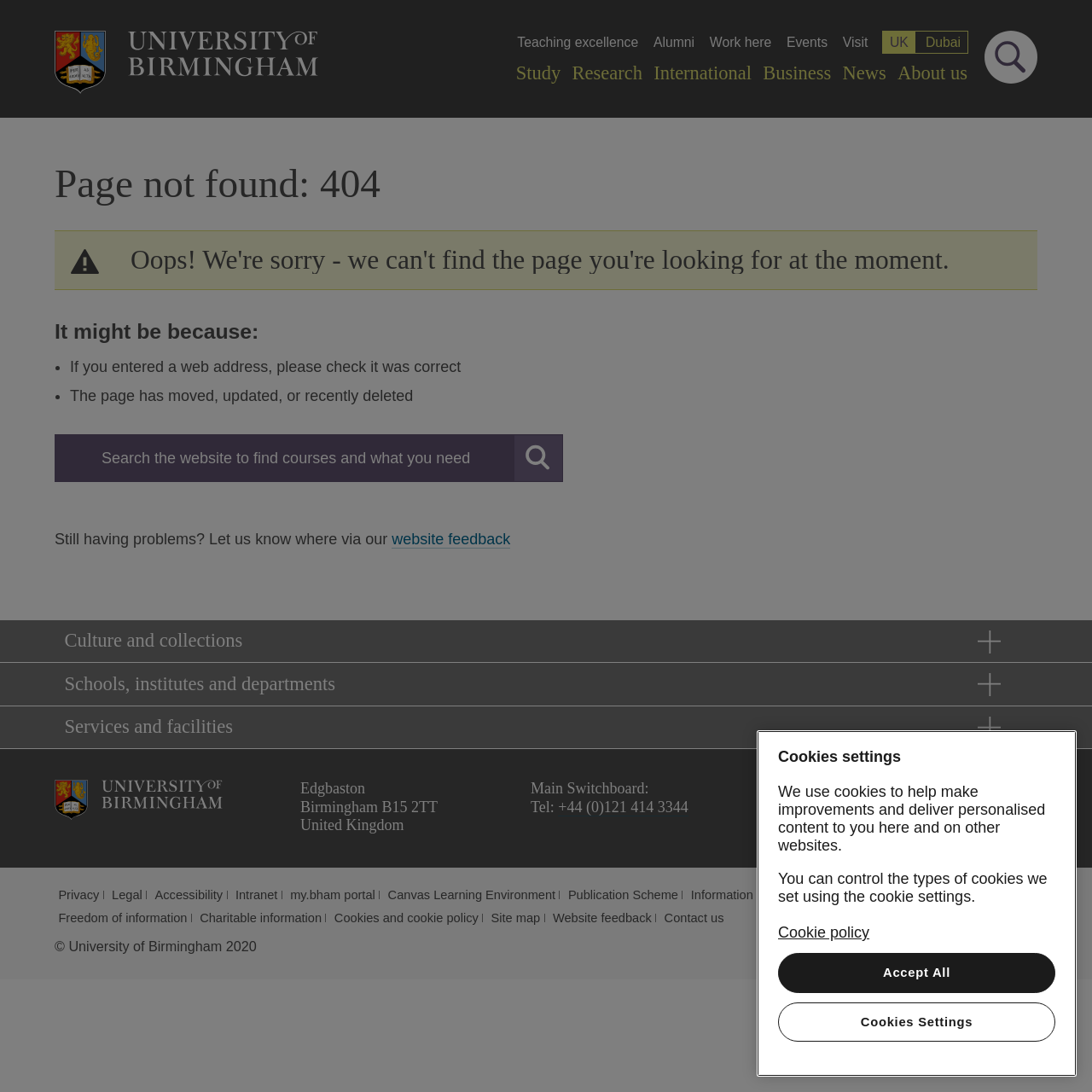Please provide a detailed answer to the question below based on the screenshot: 
What might have caused the page not to be found?

I found the answer by reading the error message on the webpage, which says 'It might be because:' and then lists two possible reasons: 'If you entered a web address, please check it was correct' and 'The page has moved, updated, or recently deleted'.